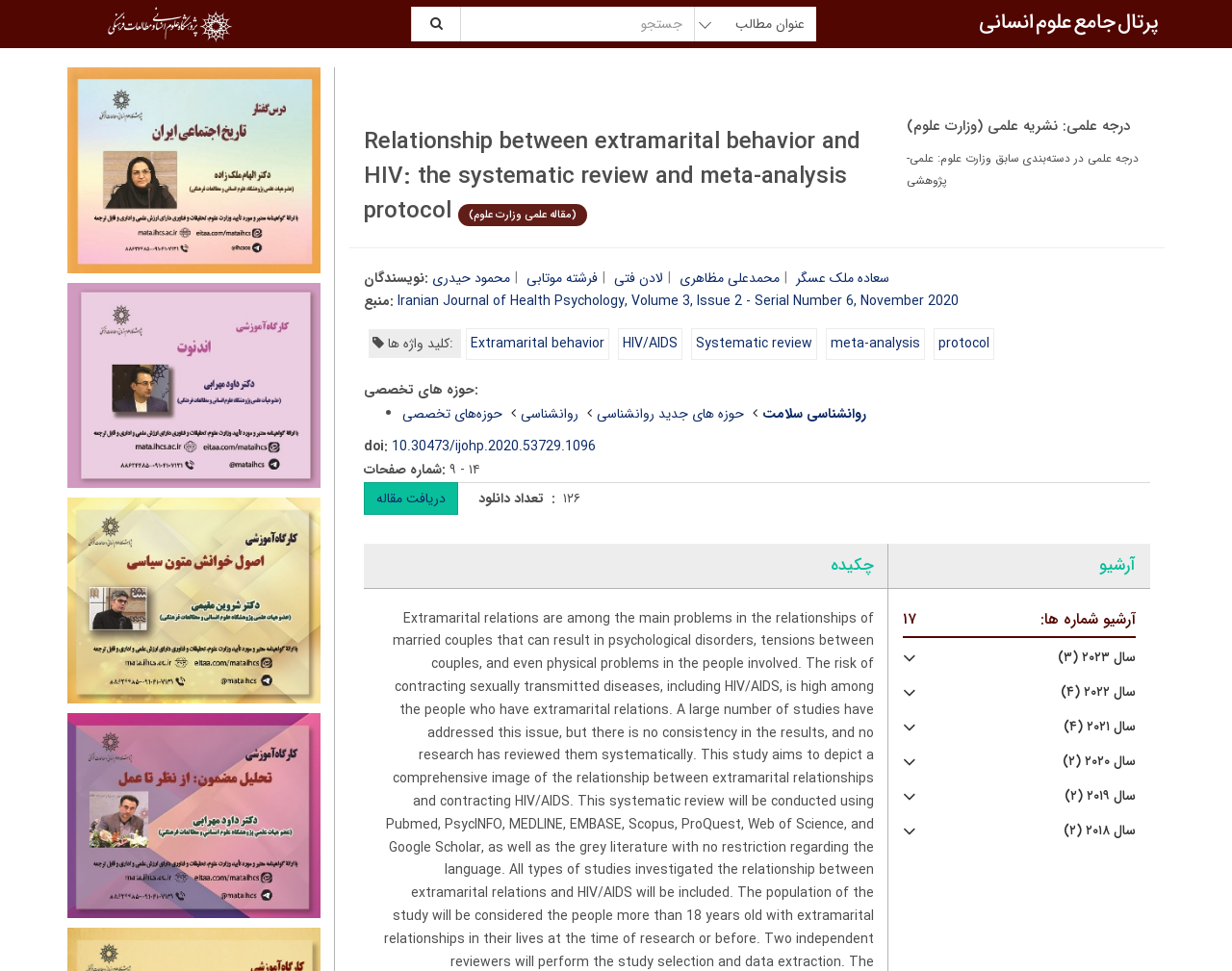Please specify the bounding box coordinates of the clickable region to carry out the following instruction: "View the article by سعاده ملک عسگر". The coordinates should be four float numbers between 0 and 1, in the format [left, top, right, bottom].

[0.646, 0.276, 0.721, 0.297]